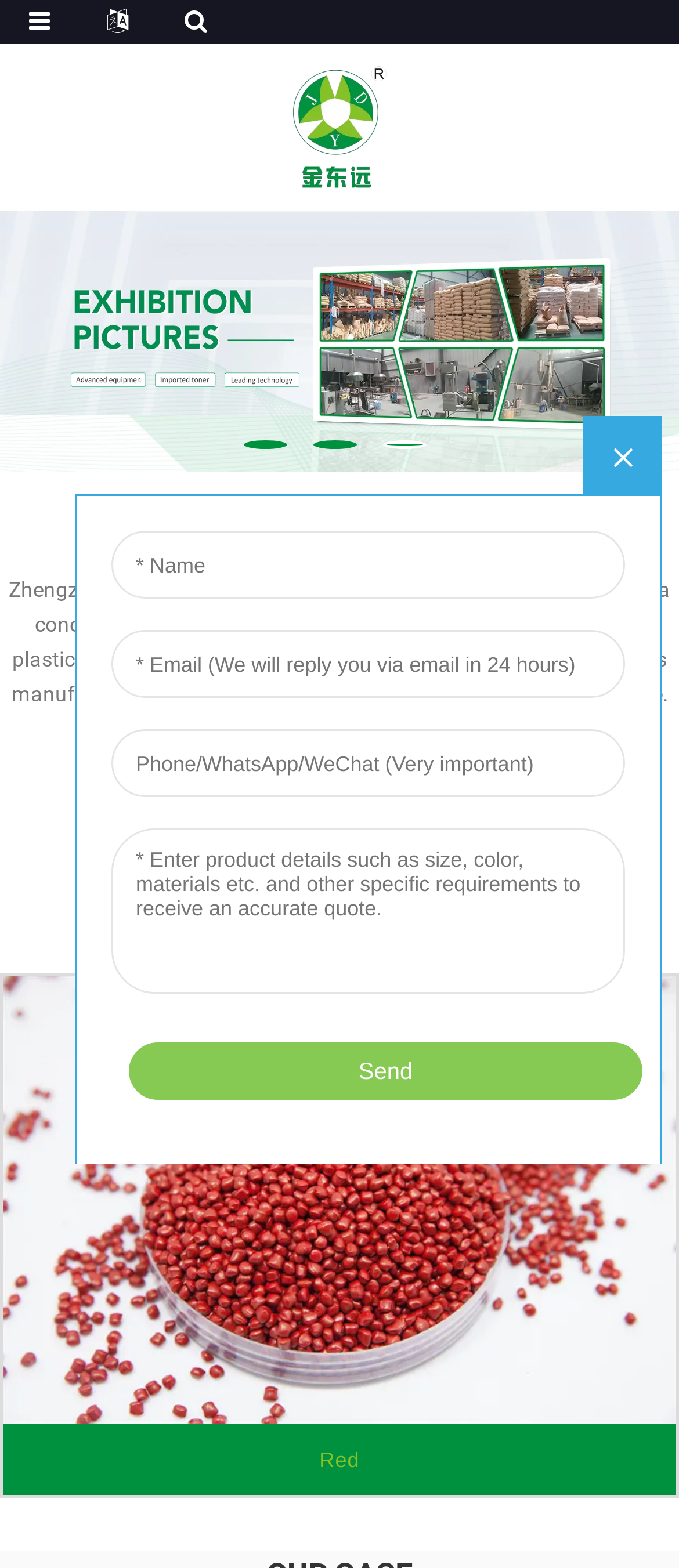Answer with a single word or phrase: 
What can be done on this webpage?

View products and contact us